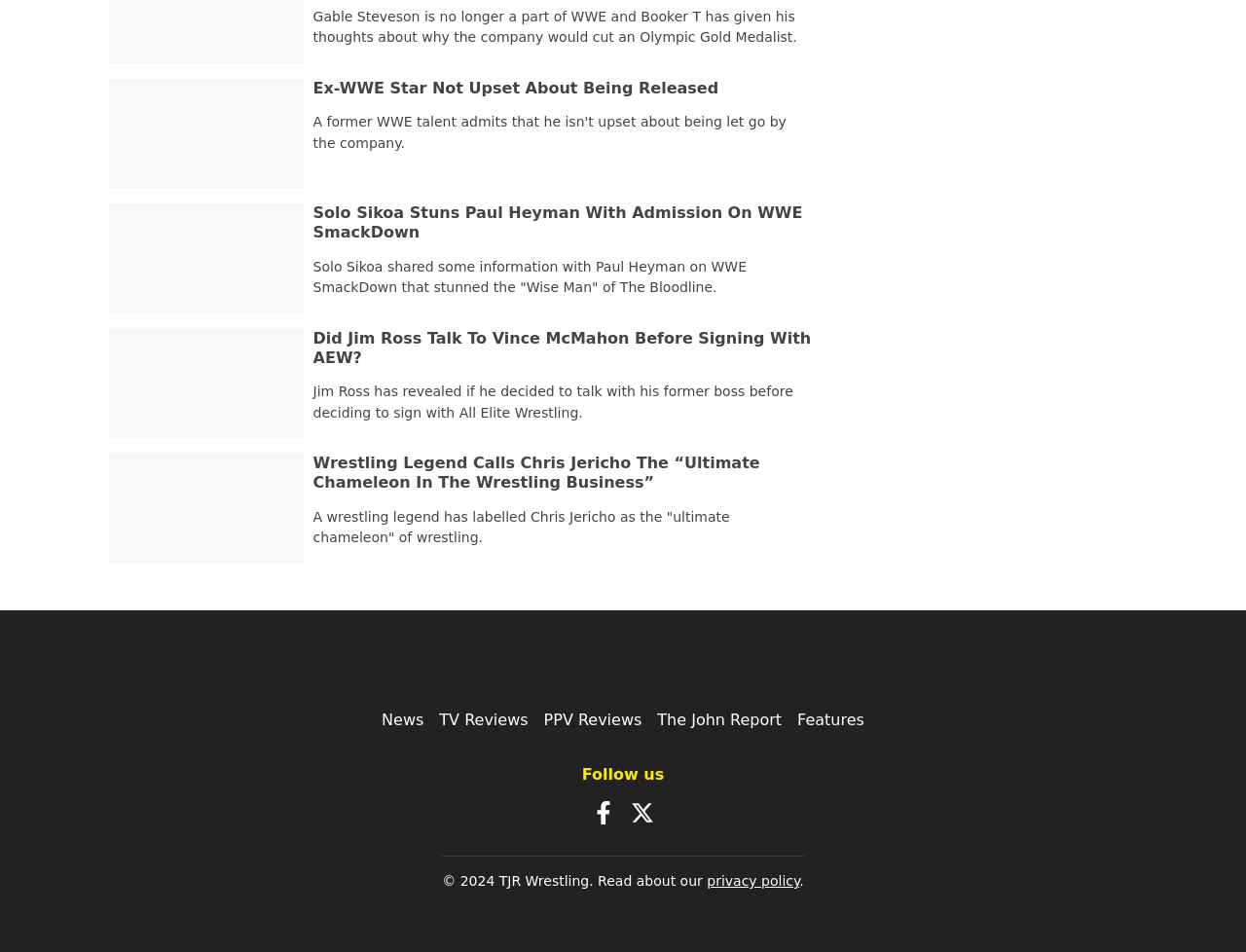How many links are in the bottom navigation menu?
Answer the question based on the image using a single word or a brief phrase.

5